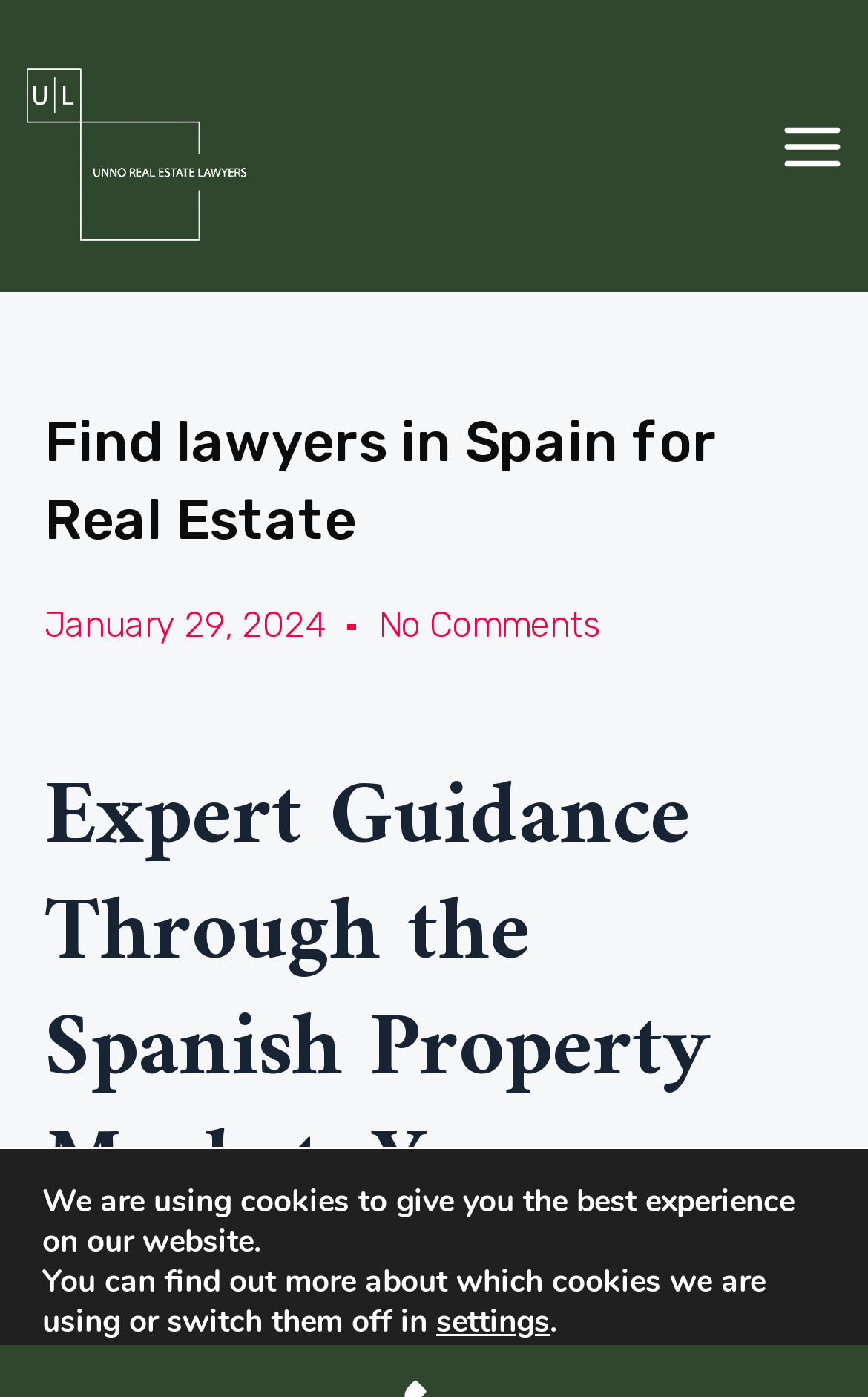Describe all significant elements and features of the webpage.

The webpage appears to be a blog or article page focused on navigating the Spanish real estate market. At the top-left corner, there is a link to "unnorealestatelawyers.com" accompanied by an image with the same name. 

On the top-right corner, there is a button labeled "MAIN MENU" which is not expanded. Next to it, there is an image and a heading that reads "Find lawyers in Spain for Real Estate". 

Below the heading, there is a link indicating the date "January 29, 2024" and another link stating "No Comments". 

At the bottom of the page, there are two paragraphs of static text informing users about the use of cookies on the website. A "settings" button is placed next to the second paragraph, allowing users to adjust their cookie preferences.